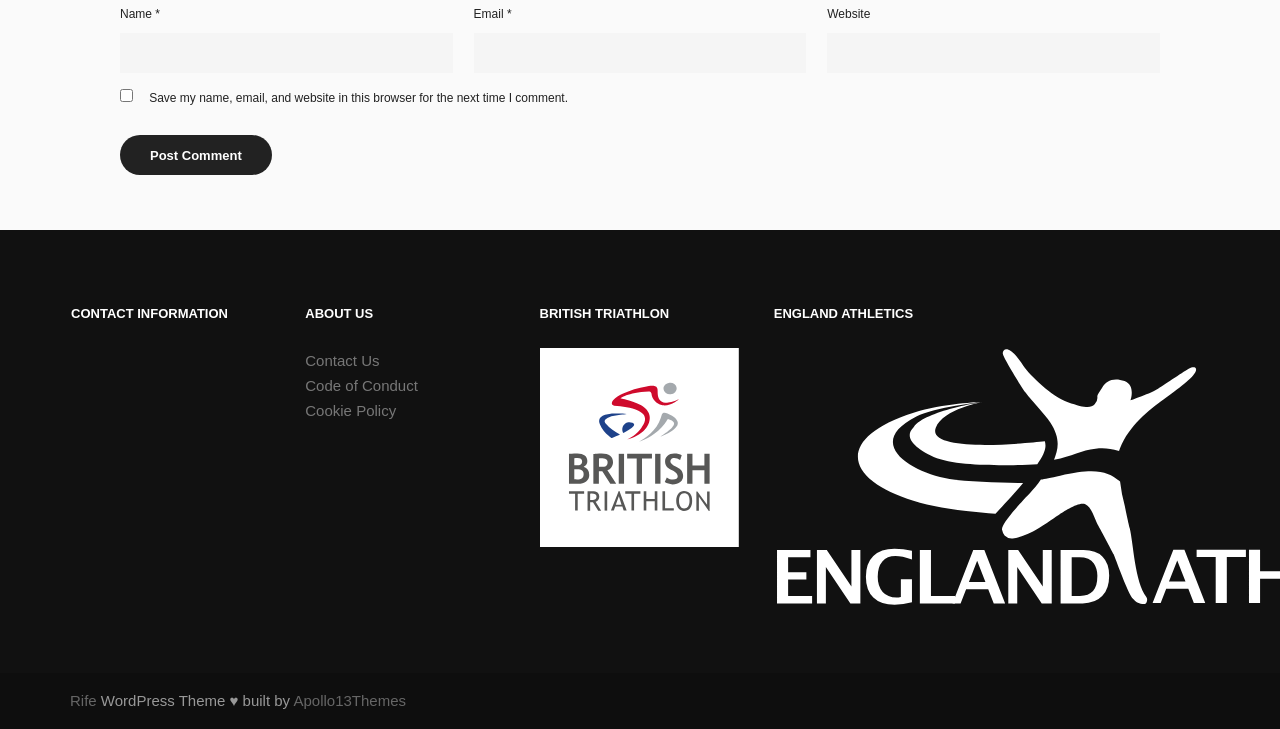Determine the bounding box coordinates of the clickable region to follow the instruction: "Input your email".

[0.37, 0.045, 0.63, 0.1]